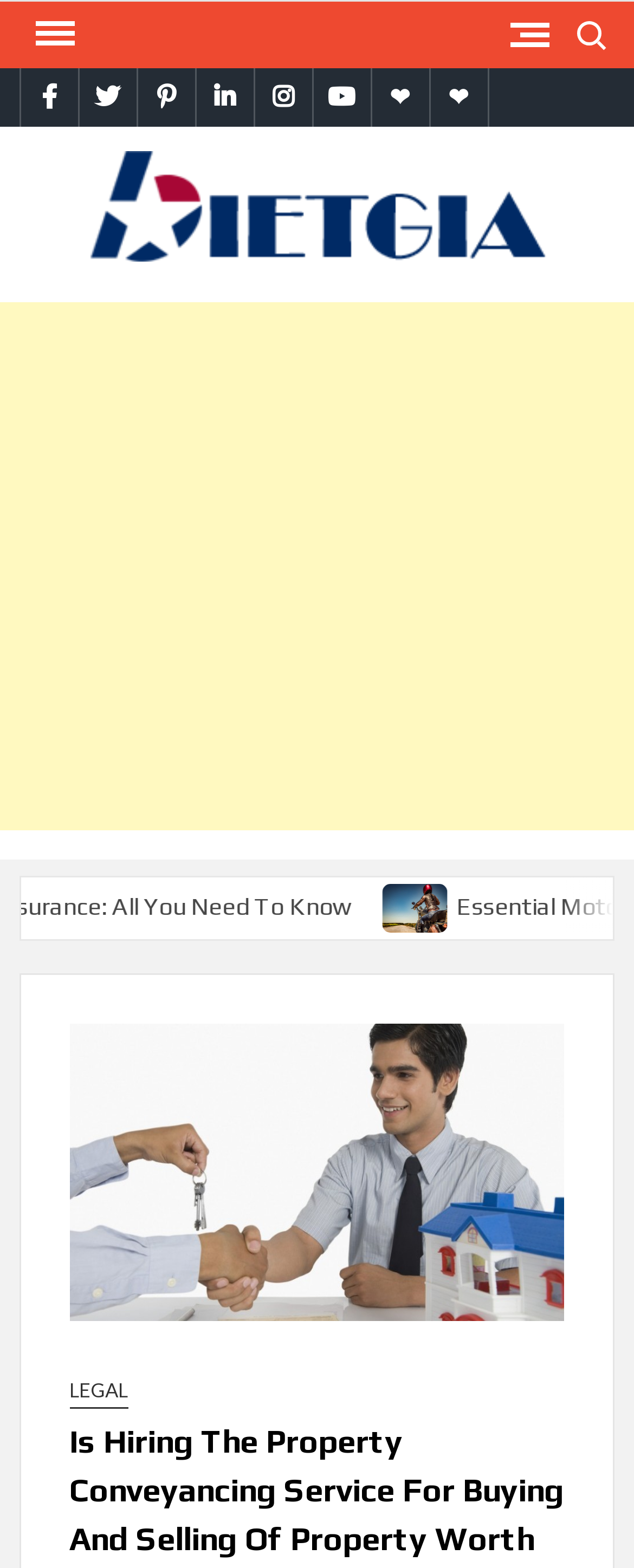Please answer the following question using a single word or phrase: 
What is the text above the image of Kevin David Hulse?

Latest Tips & Tricks